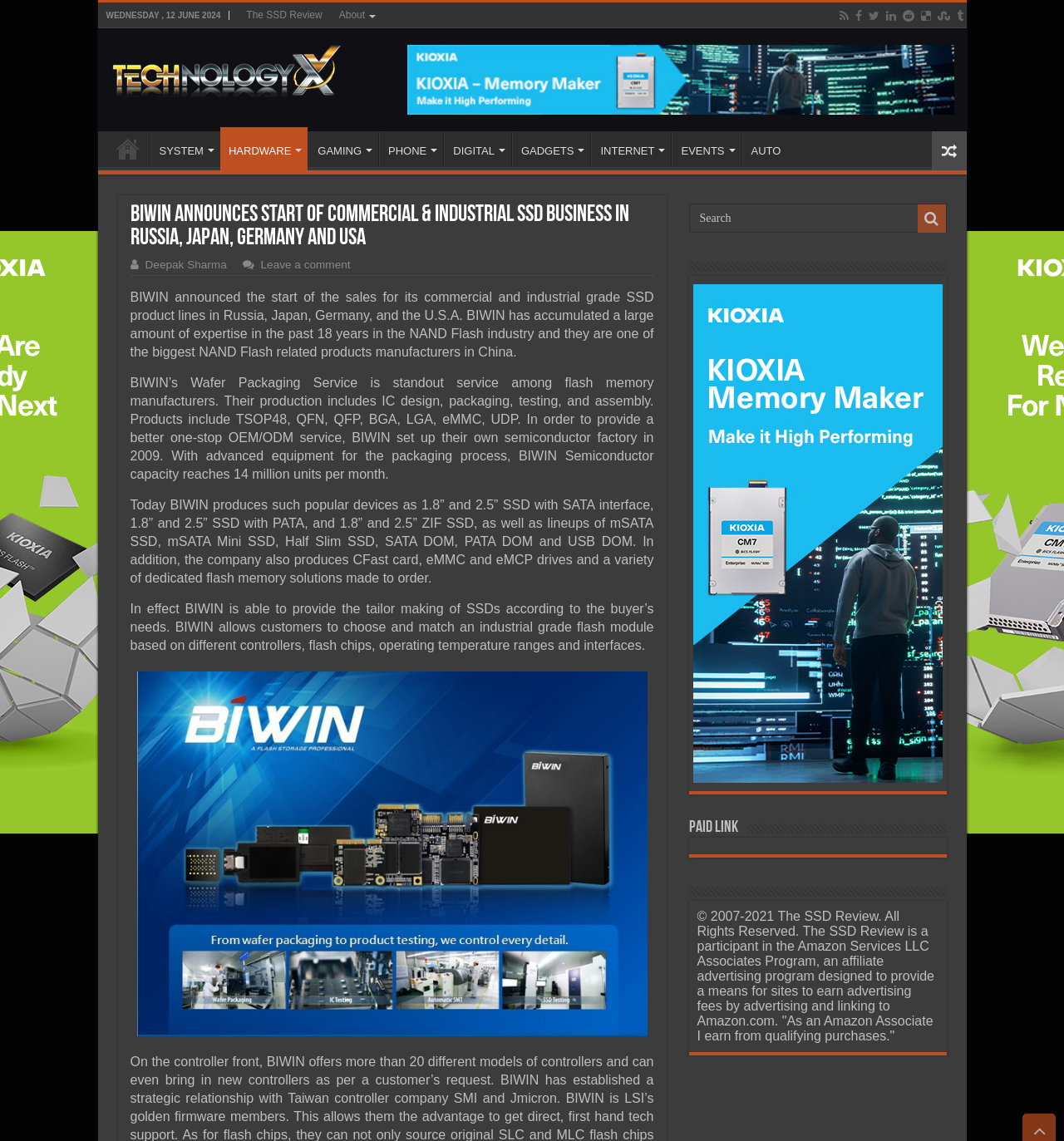Please identify the bounding box coordinates of the element that needs to be clicked to perform the following instruction: "Search in the search box".

[0.647, 0.179, 0.889, 0.204]